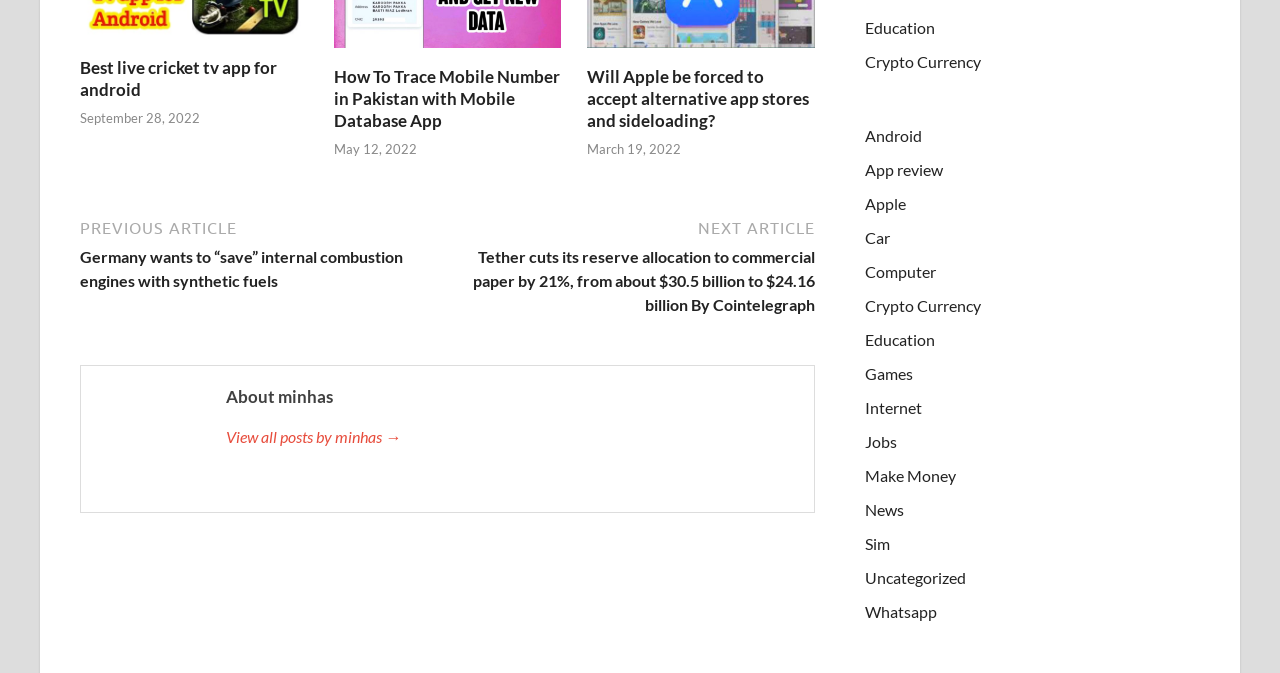Identify the bounding box coordinates of the clickable section necessary to follow the following instruction: "Read the article about tracing mobile numbers in Pakistan". The coordinates should be presented as four float numbers from 0 to 1, i.e., [left, top, right, bottom].

[0.261, 0.065, 0.439, 0.093]